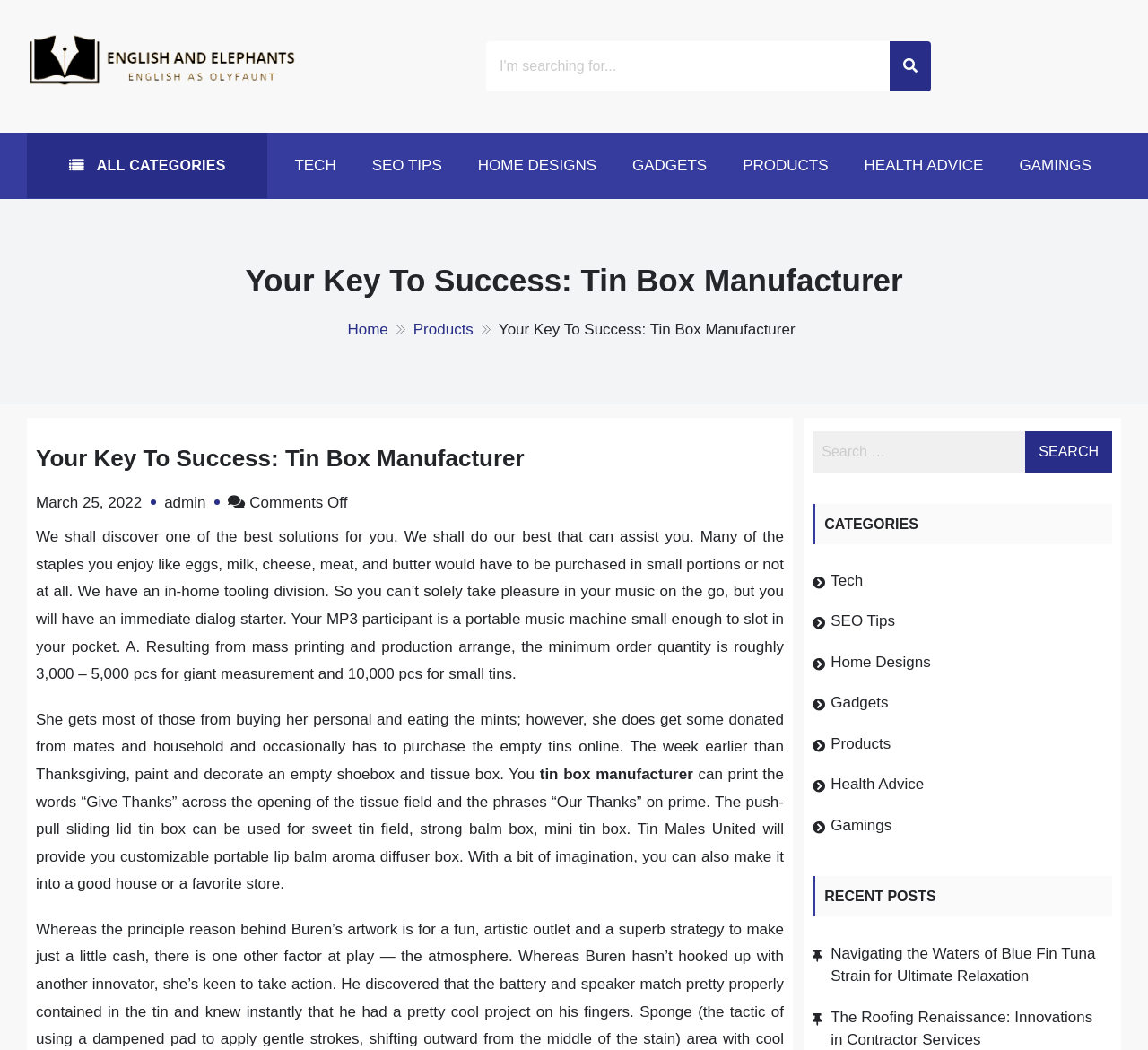Extract the bounding box coordinates for the described element: "Health Advice". The coordinates should be represented as four float numbers between 0 and 1: [left, top, right, bottom].

[0.737, 0.126, 0.872, 0.189]